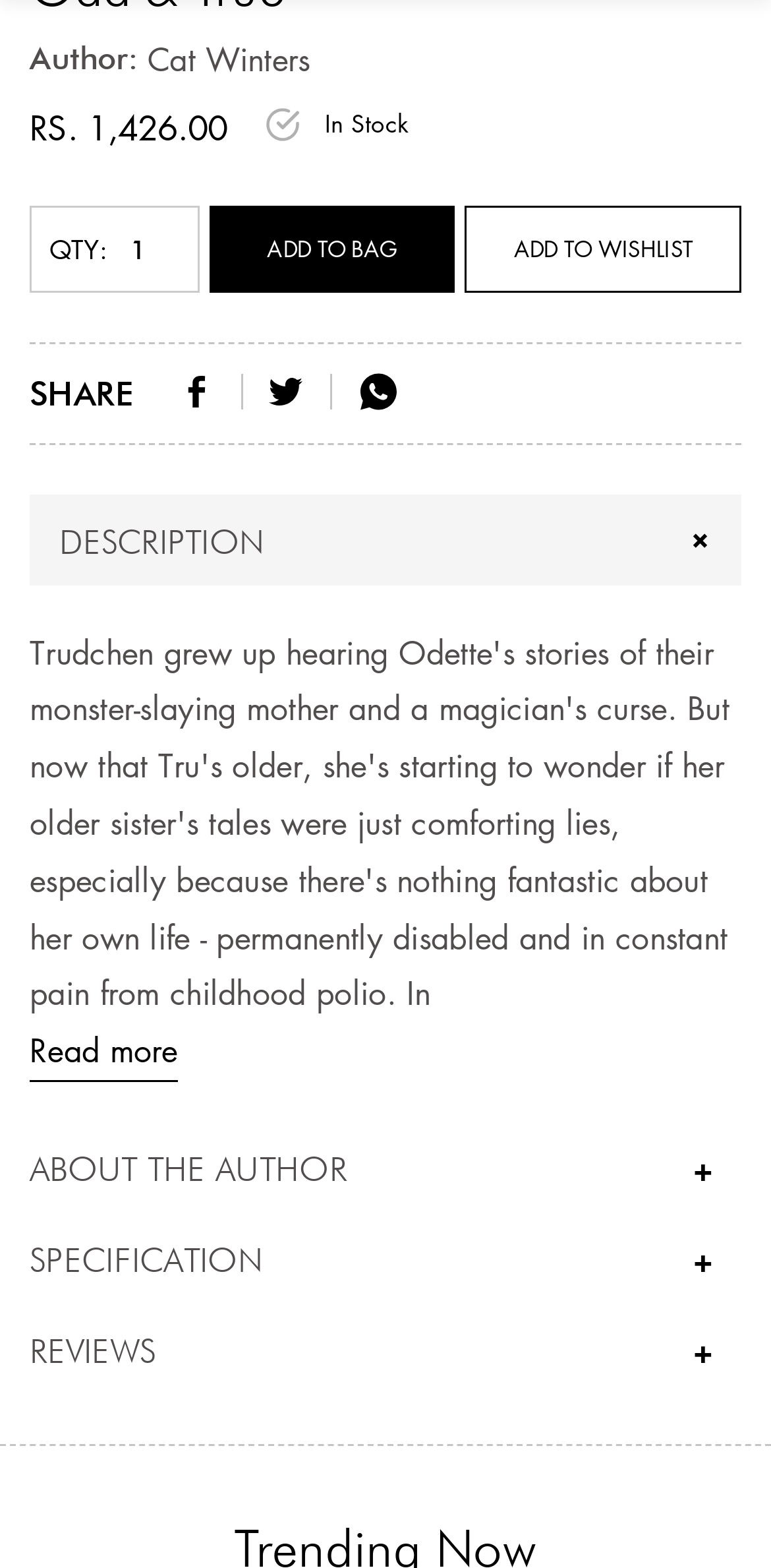Who is the author of this book?
Look at the image and respond with a one-word or short-phrase answer.

Cat Winters